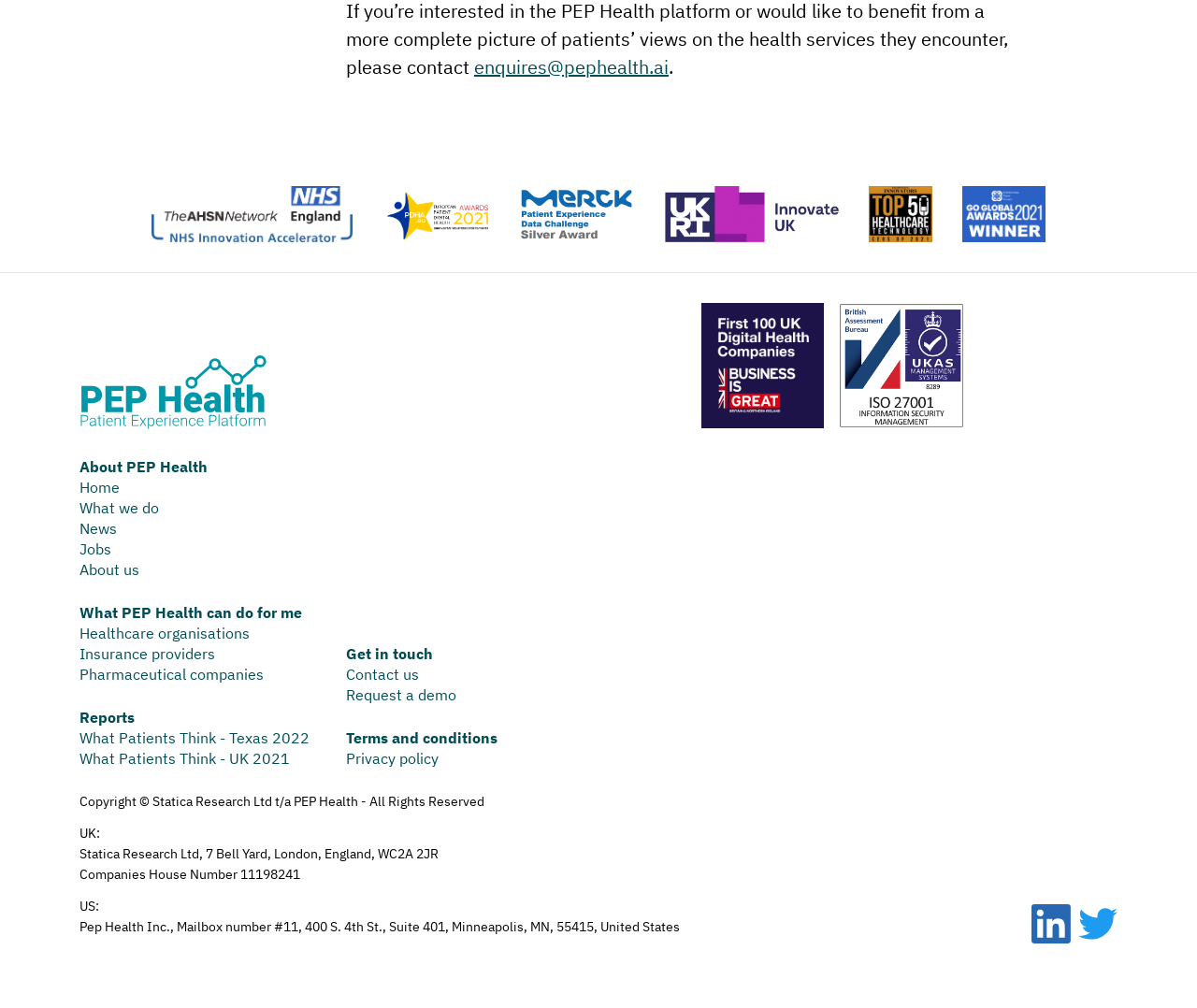Answer succinctly with a single word or phrase:
What is the location of PEP Health's US office?

Minneapolis, MN, 55415, United States